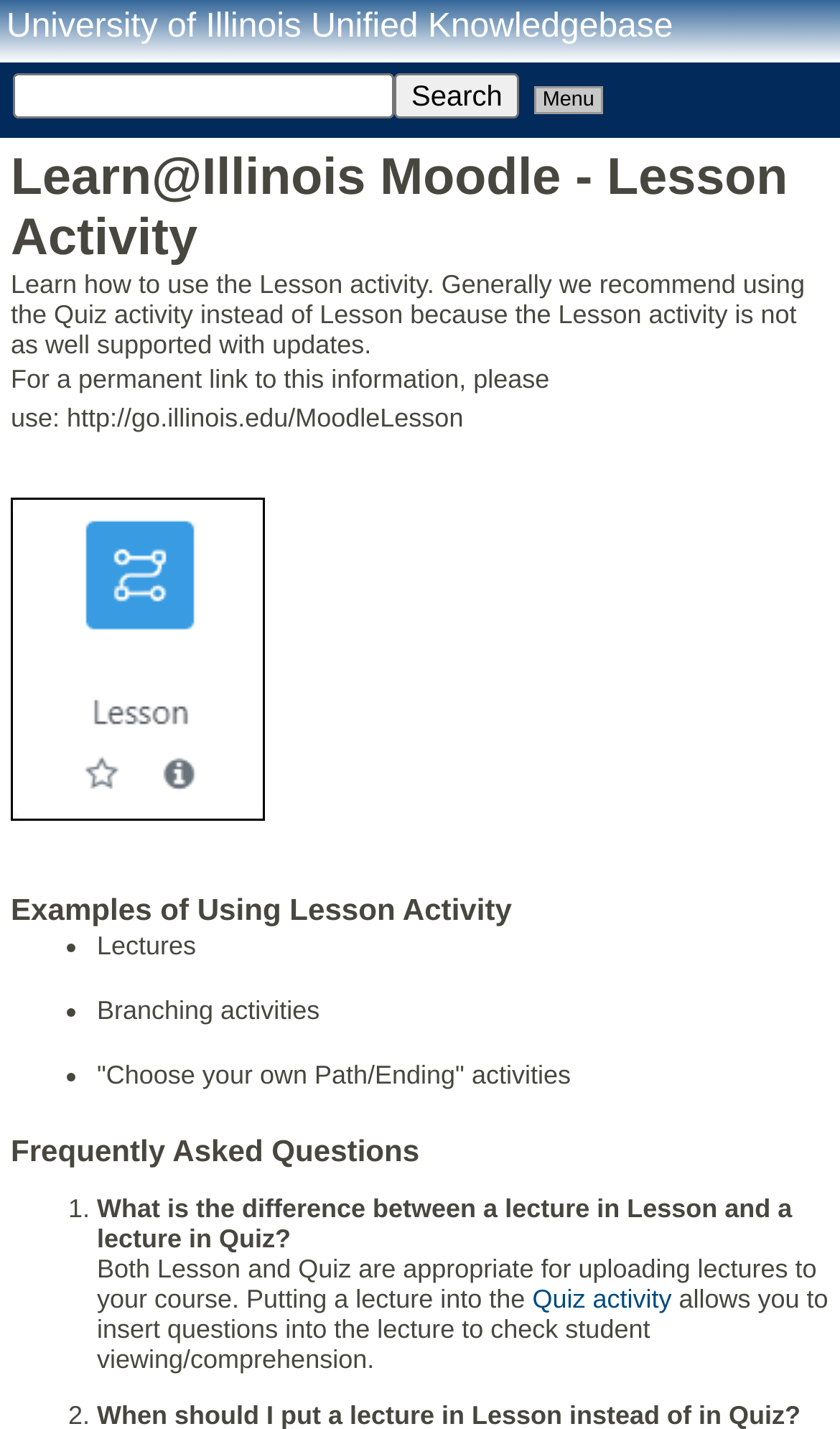Bounding box coordinates should be in the format (top-left x, top-left y, bottom-right x, bottom-right y) and all values should be floating point numbers between 0 and 1. Determine the bounding box coordinate for the UI element described as: University of Illinois Unified Knowledgebase

[0.0, 0.006, 1.0, 0.038]